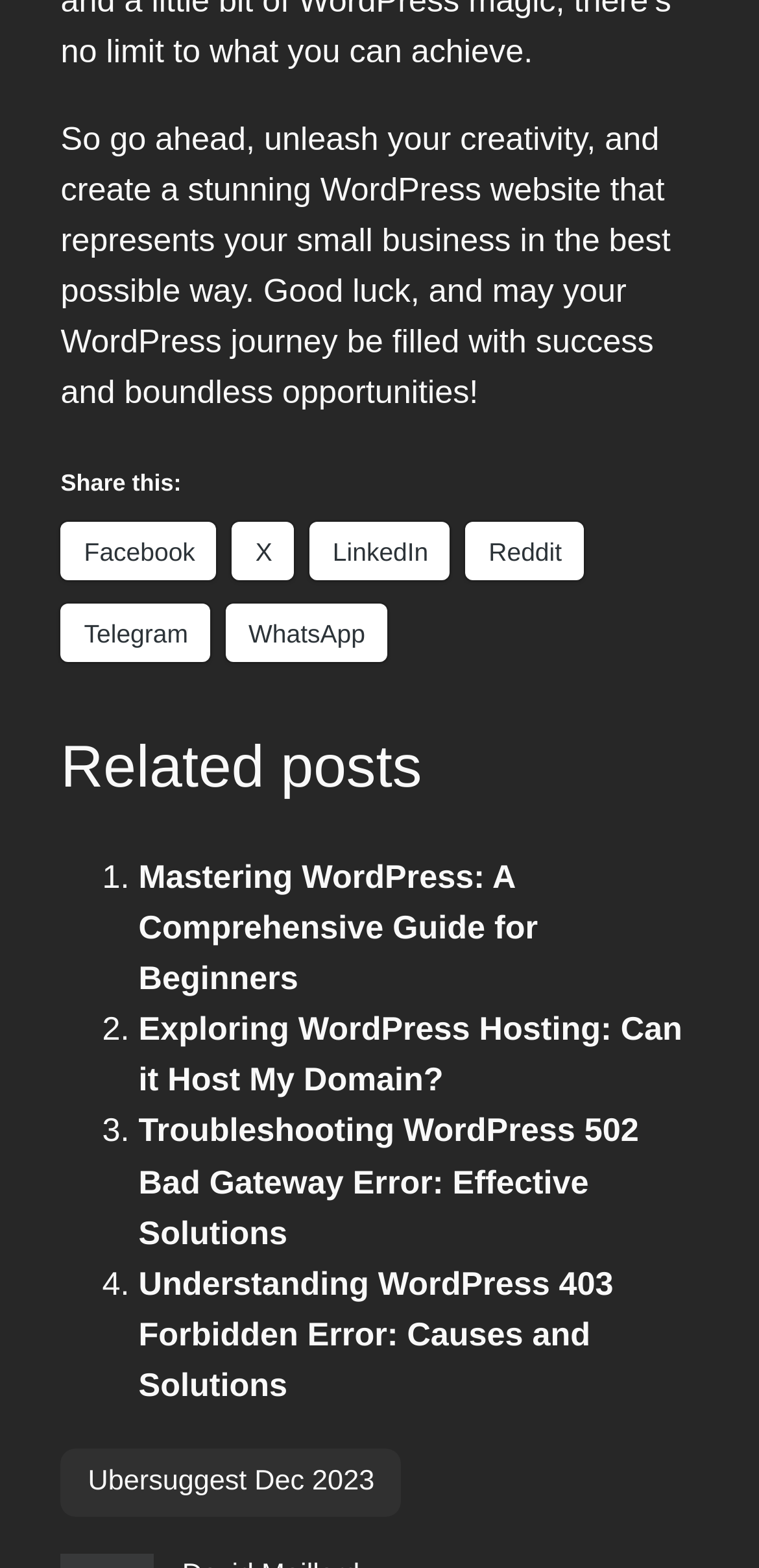How many related posts are listed?
Using the screenshot, give a one-word or short phrase answer.

4